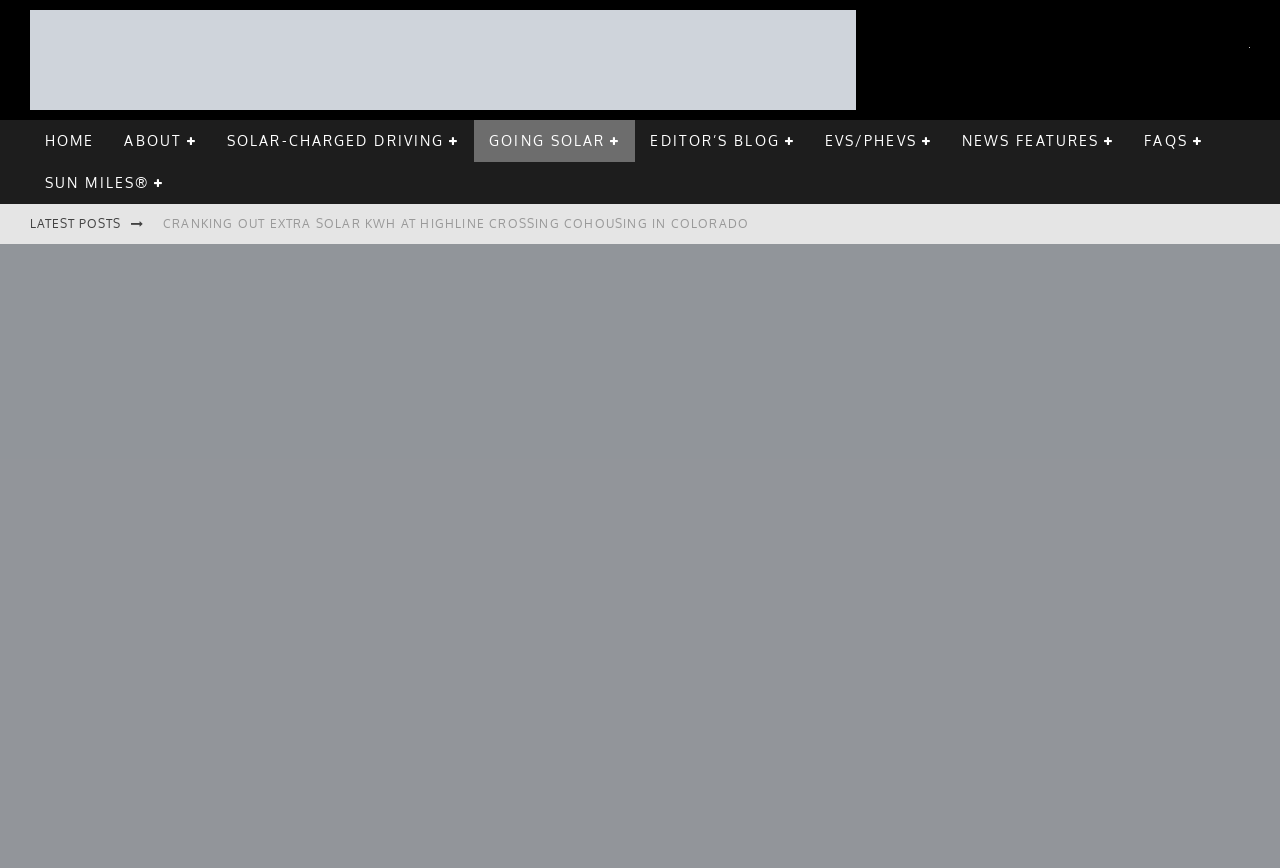Predict the bounding box of the UI element that fits this description: "editor’s blog".

[0.496, 0.138, 0.633, 0.187]